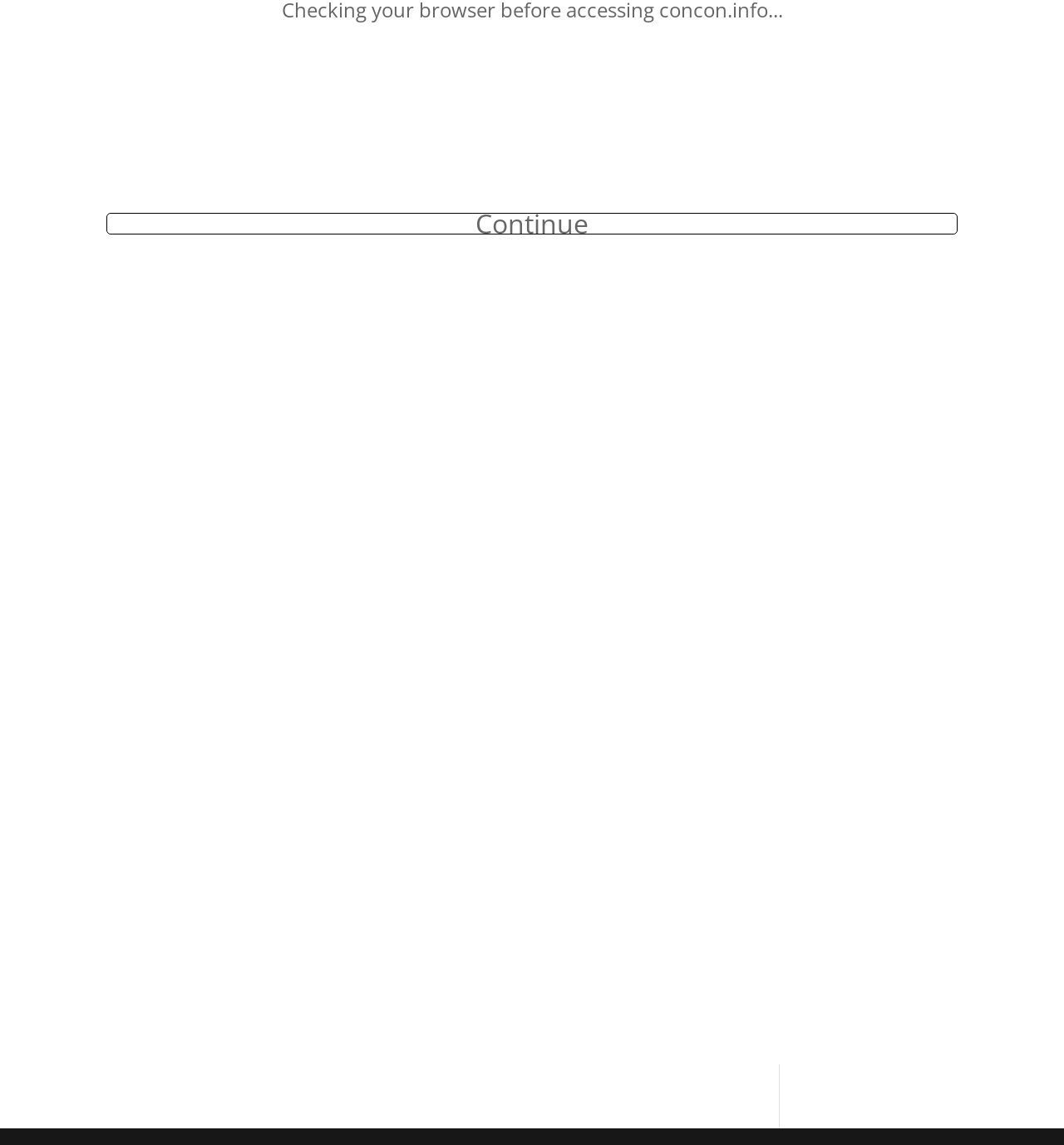Identify the bounding box coordinates for the UI element mentioned here: "Comparative State Data". Provide the coordinates as four float values between 0 and 1, i.e., [left, top, right, bottom].

[0.311, 0.026, 0.471, 0.057]